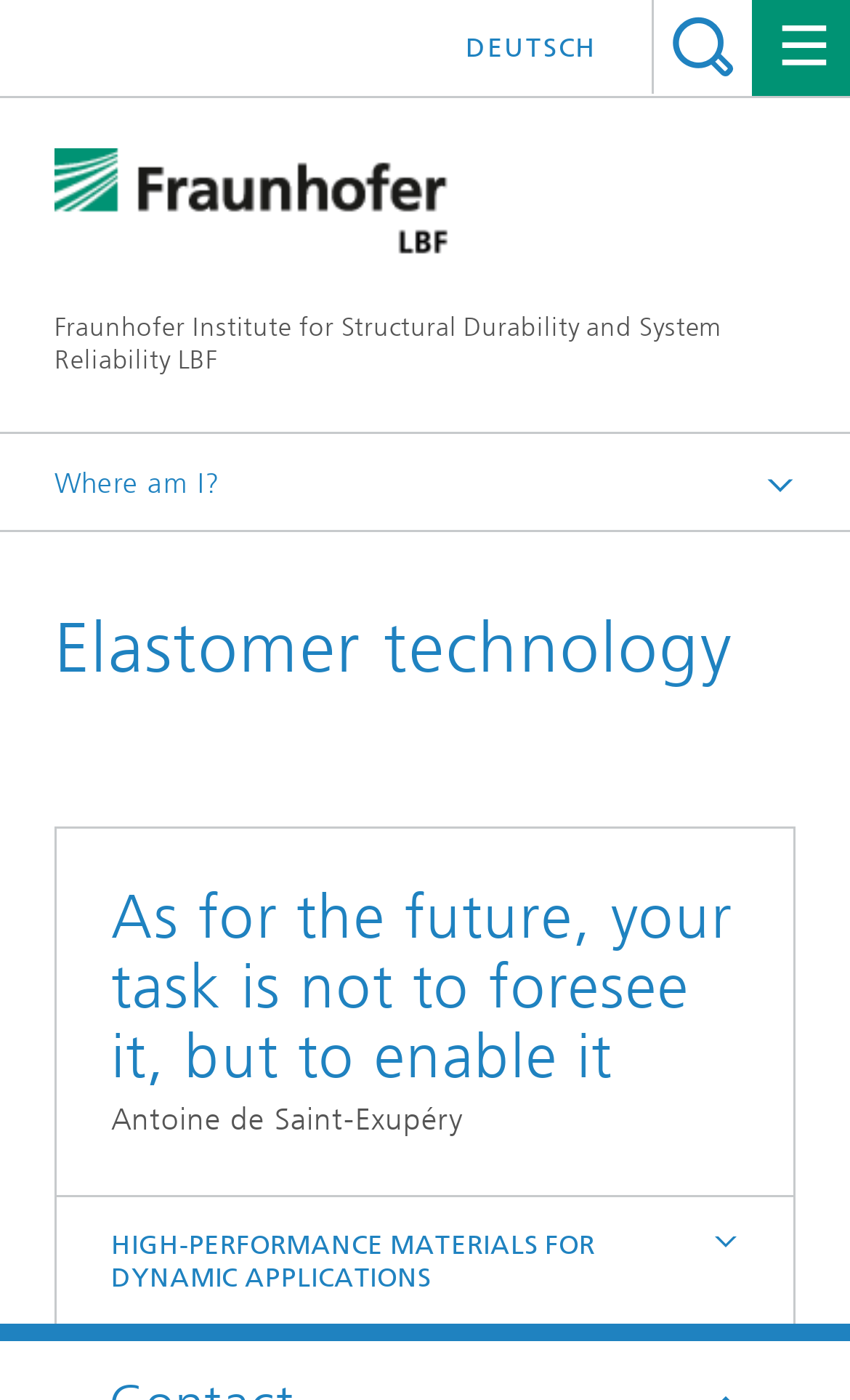What is the topic of the webpage?
Answer briefly with a single word or phrase based on the image.

Elastomer technology